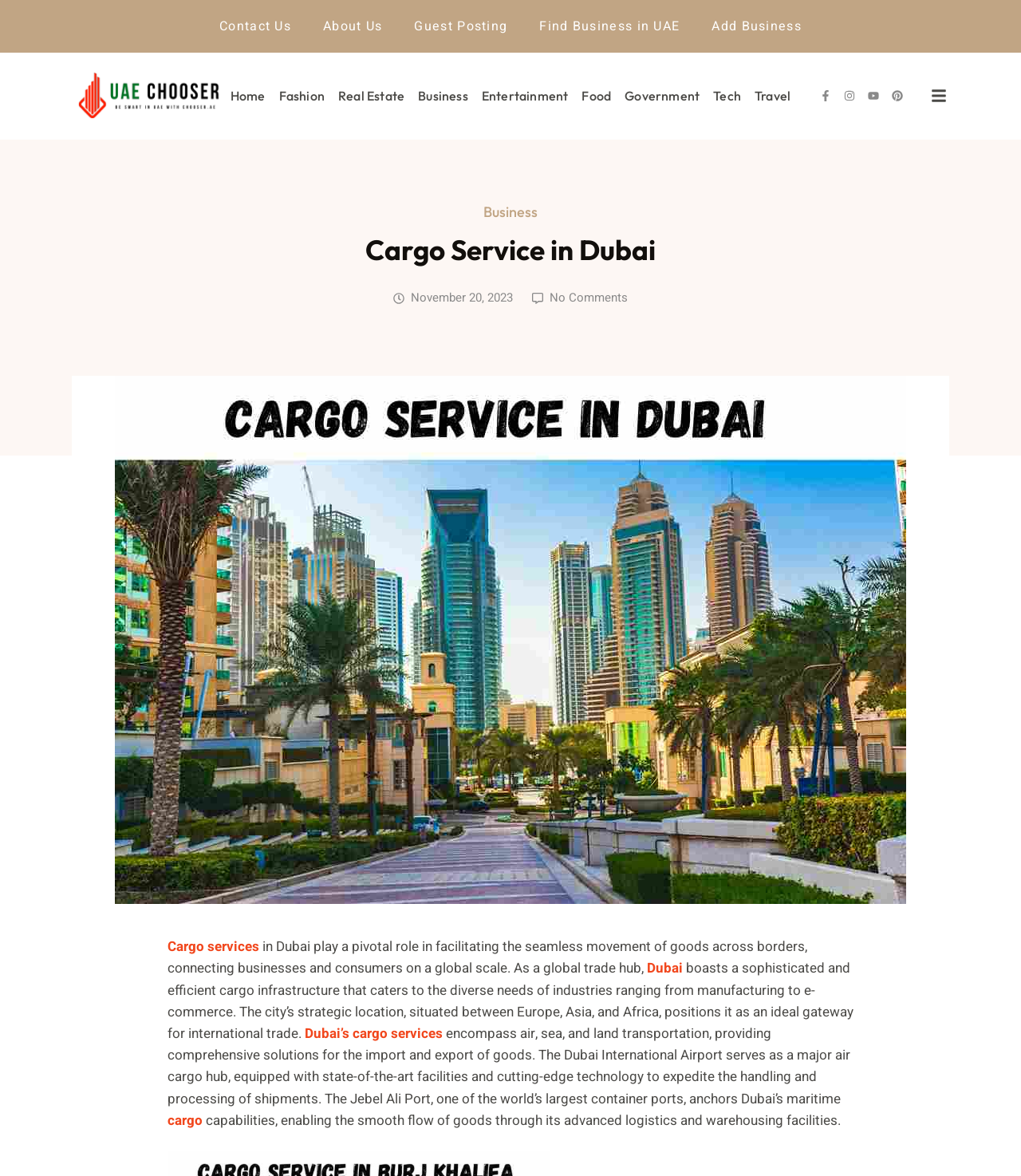Provide the bounding box coordinates of the HTML element described by the text: "Find Business in UAE". The coordinates should be in the format [left, top, right, bottom] with values between 0 and 1.

[0.513, 0.007, 0.682, 0.038]